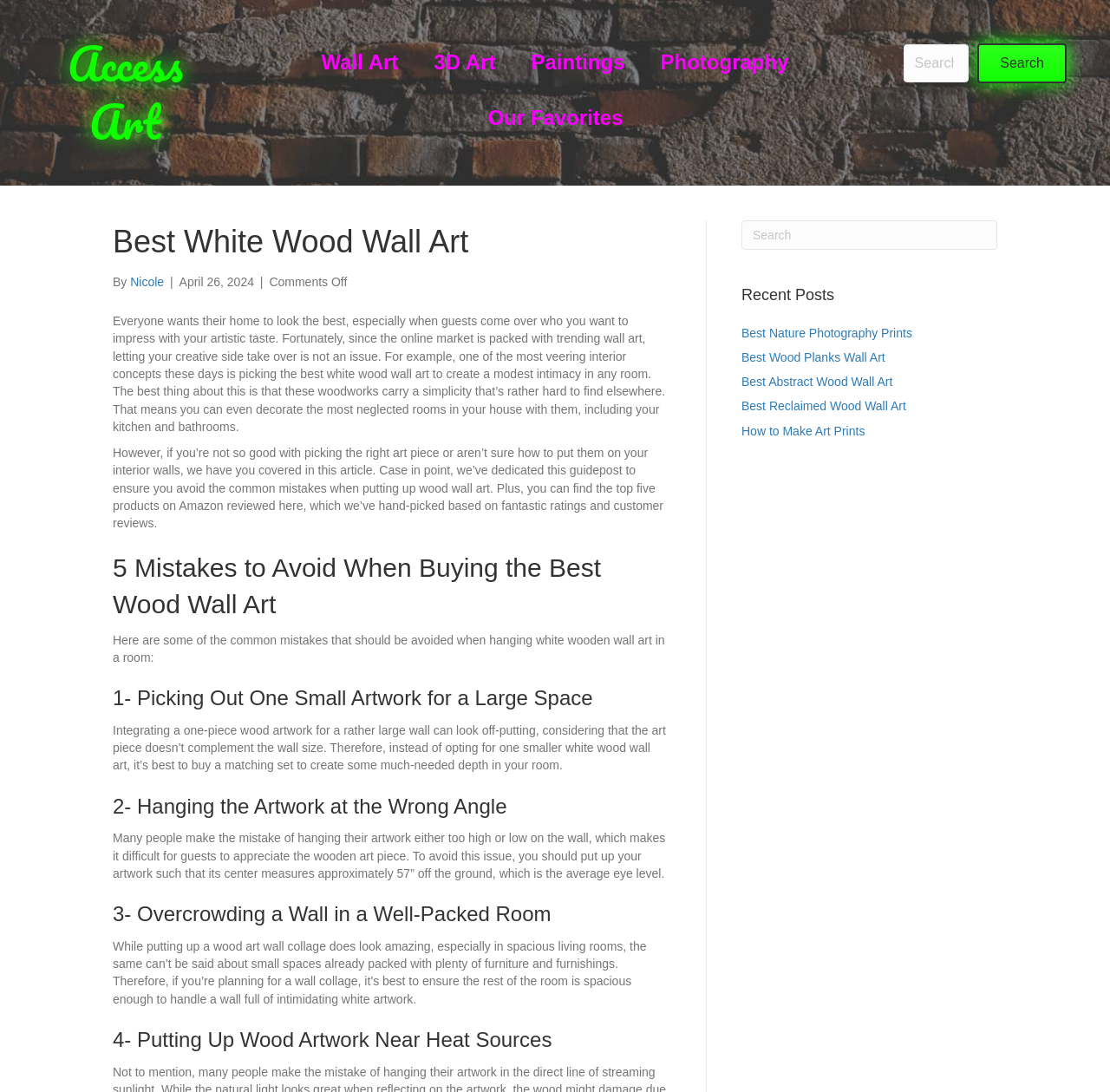What is the purpose of the article?
Carefully analyze the image and provide a thorough answer to the question.

The purpose of the article is to guide readers on how to choose the right wood wall art for their homes, as stated in the introduction 'However, if you’re not so good with picking the right art piece or aren’t sure how to put them on your interior walls, we have you covered in this article.'